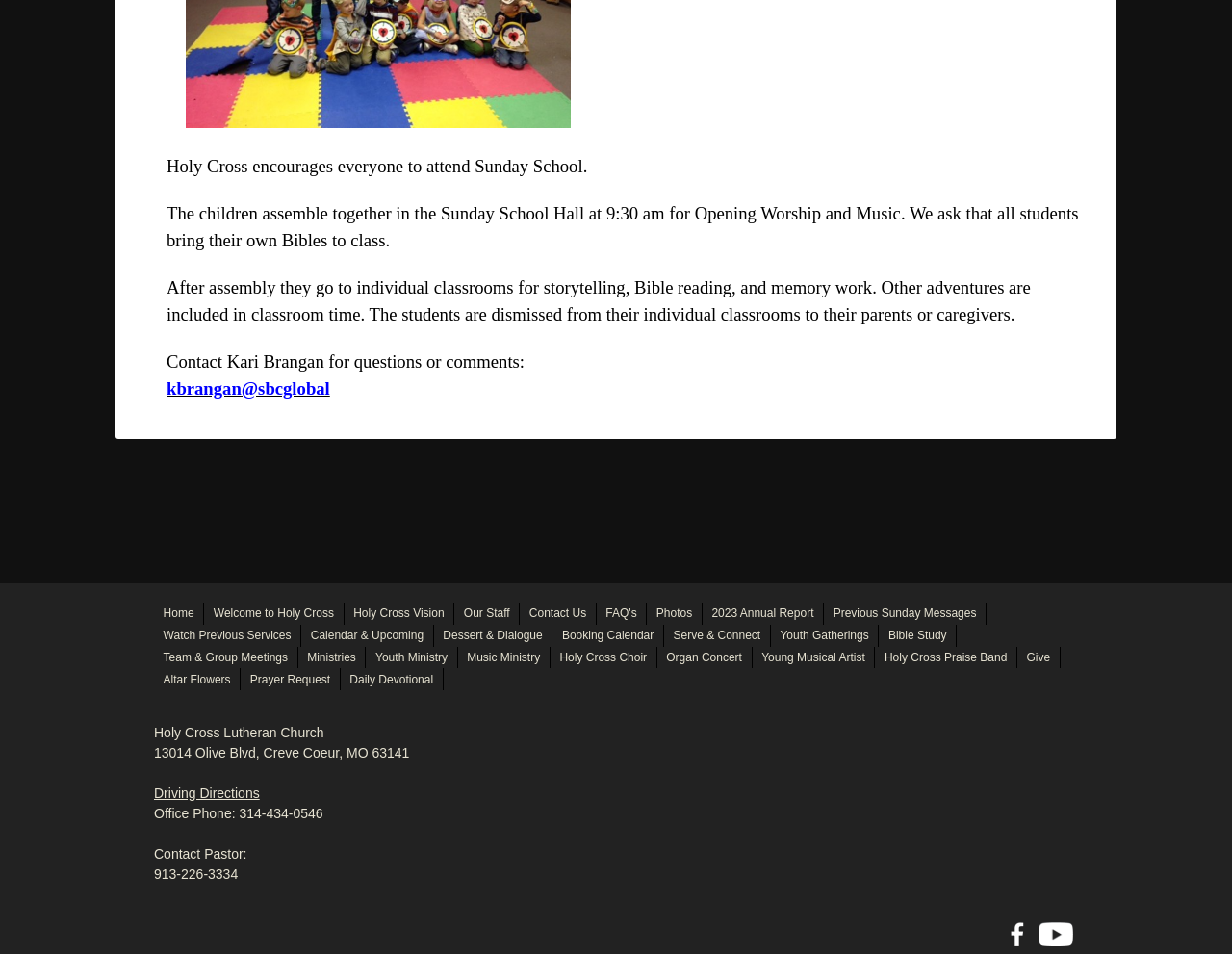Examine the image and give a thorough answer to the following question:
What is the email address of Kari Brangan?

I found the email address of Kari Brangan by looking at the link element with the bounding box coordinates [0.135, 0.397, 0.268, 0.418], which contains the text 'kbrangan@sbcglobal'.